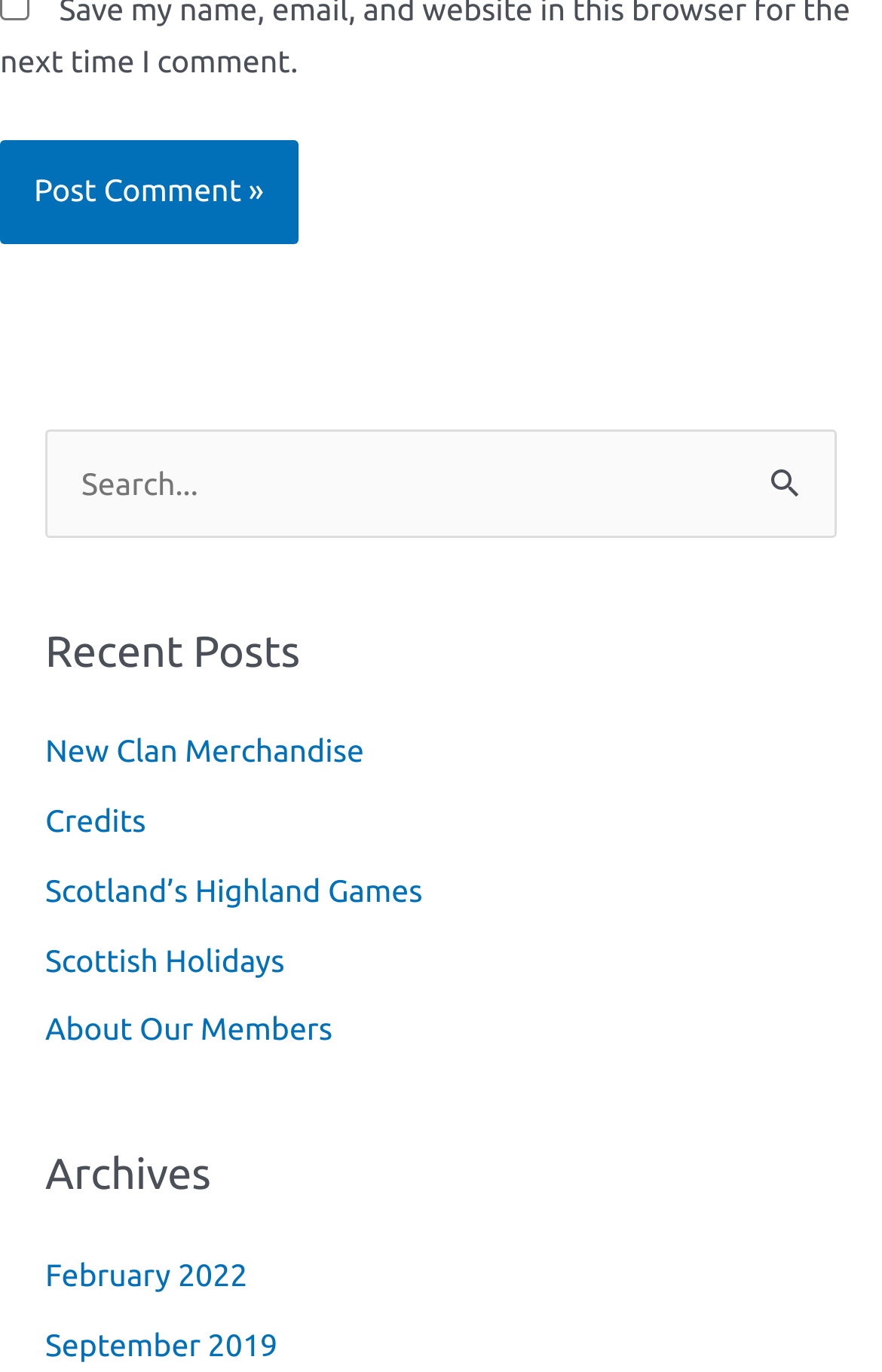Look at the image and answer the question in detail:
What type of content is listed under 'Recent Posts'?

The 'Recent Posts' section lists several links with titles such as 'New Clan Merchandise', 'Credits', and 'Scotland’s Highland Games'. These titles suggest that the content listed under 'Recent Posts' are blog posts or articles related to a specific topic or theme.